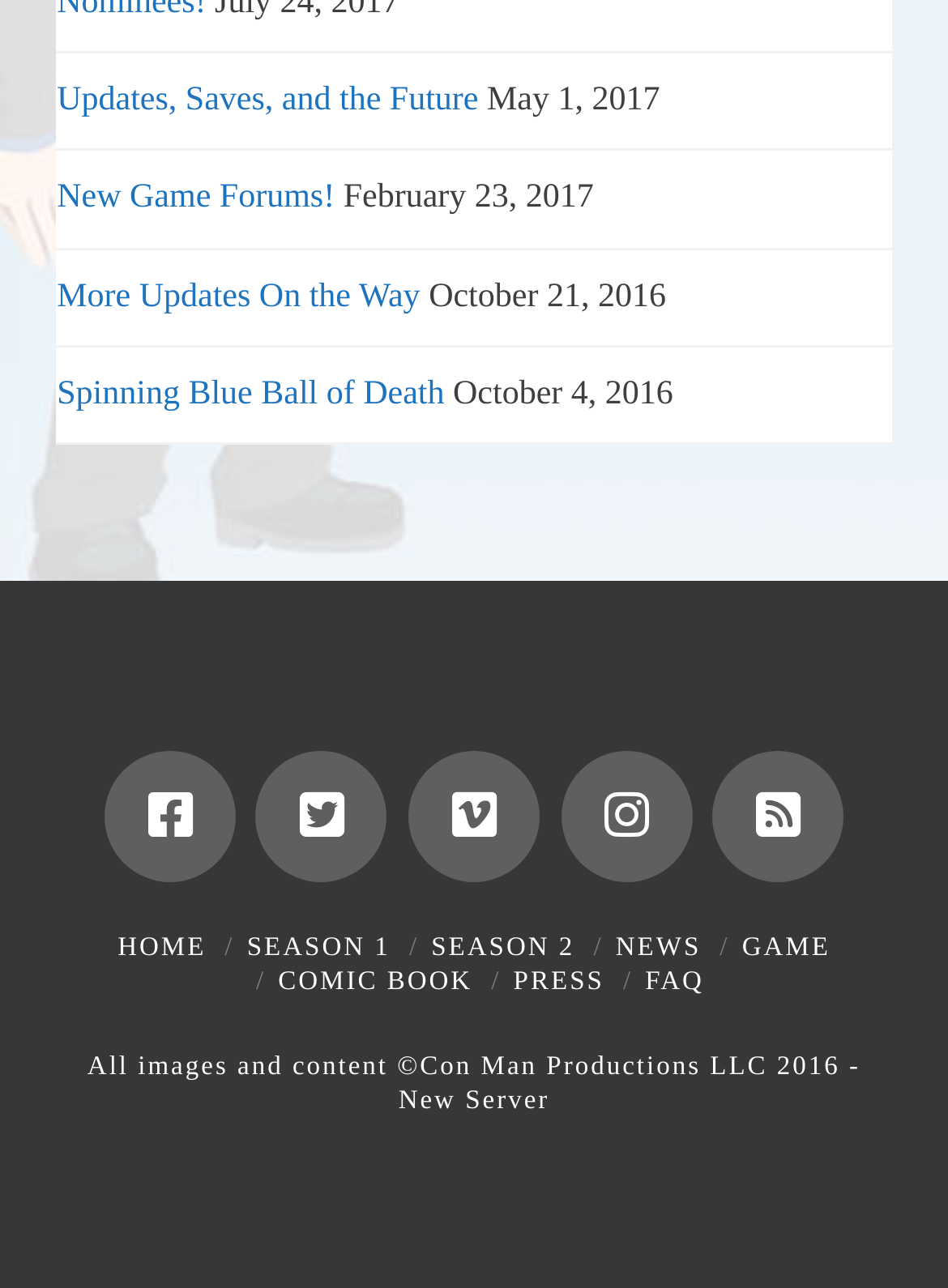What is the date of the latest update?
Analyze the image and provide a thorough answer to the question.

I looked at the dates next to each update link and found that the latest update is 'Updates, Saves, and the Future' which is dated May 1, 2017.